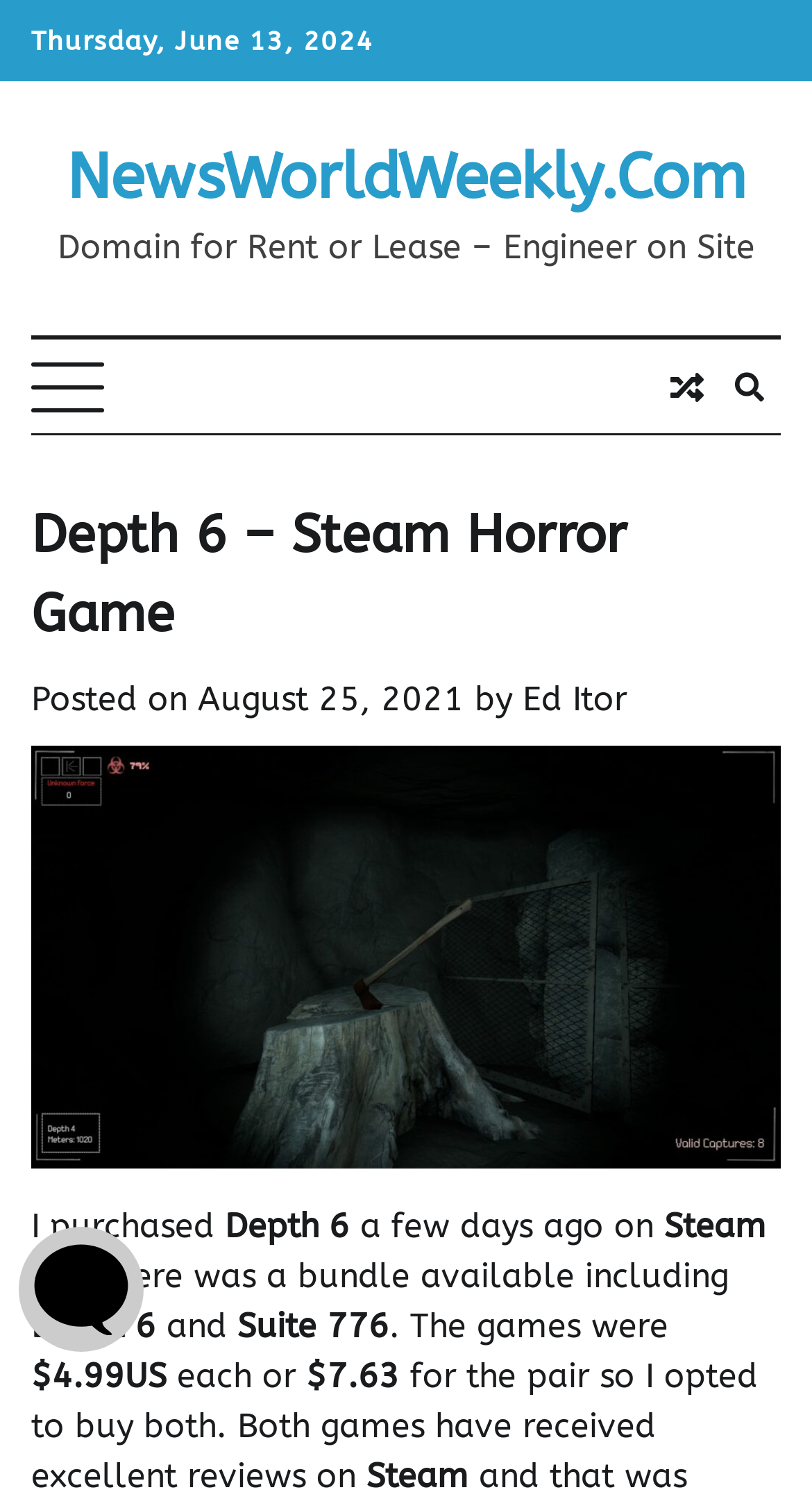Generate a thorough caption detailing the webpage content.

The webpage is about a Steam horror game called "Depth 6". At the top, there is a date "Thursday, June 13, 2024" and a link to "NewsWorldWeekly.Com". Below that, there is a domain information "Domain for Rent or Lease – Engineer on Site". 

On the left side, there is a button with no text, and on the right side, there are two icons represented by "\uf074" and "\uf002". 

The main content of the webpage is an article about the game "Depth 6". The title of the article is "Depth 6 – Steam Horror Game". Below the title, there is information about the article, including the posting date "August 25, 2021" and the author "Ed Itor". 

The article starts with the sentence "I purchased Depth 6 a few days ago on Steam" and continues to describe the game and its bundle deal. The game was purchased for $4.99US each or $7.63 for the pair. The article also mentions that both games have received excellent reviews on Steam. 

On the right side of the article, there is a small image.